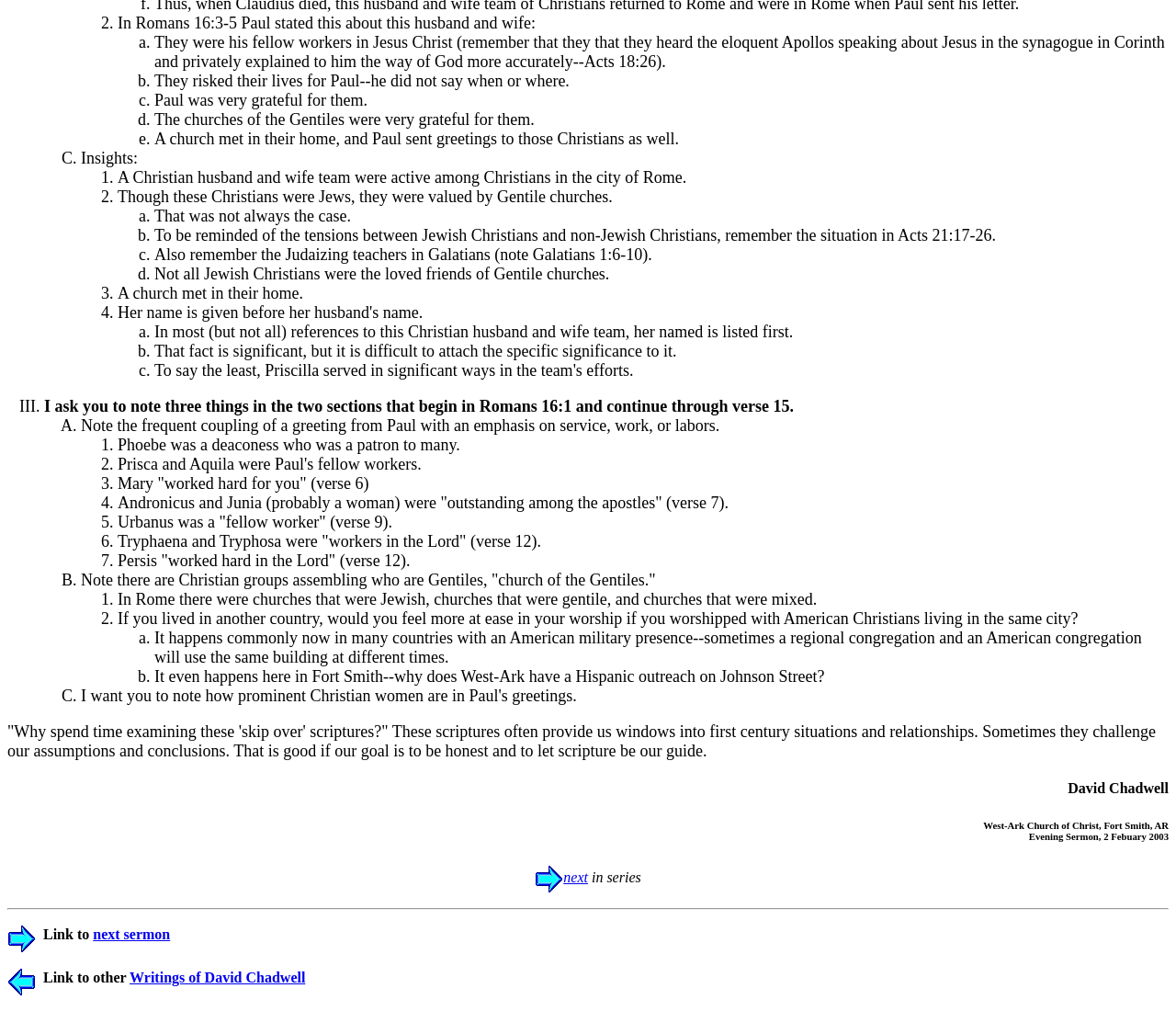Find the bounding box coordinates for the UI element whose description is: "next sermon". The coordinates should be four float numbers between 0 and 1, in the format [left, top, right, bottom].

[0.079, 0.916, 0.145, 0.932]